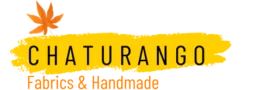What is the font style of the brand name?
Please give a well-detailed answer to the question.

According to the caption, the brand name is styled in bold black letters, which suggests that the font style of the brand name is bold and the color is black.